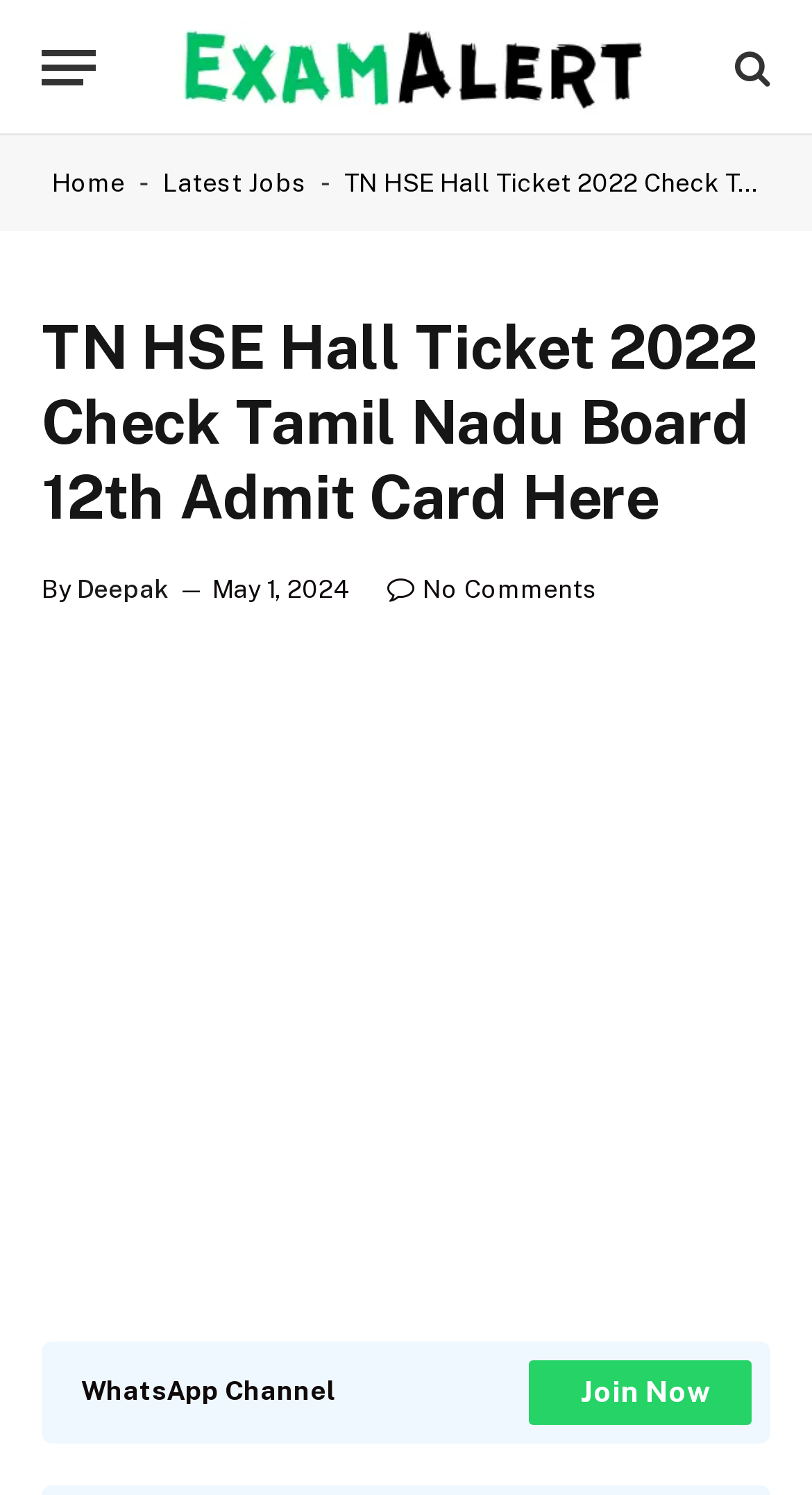What is the content of the link at the top right corner?
Provide a concise answer using a single word or phrase based on the image.

uf002